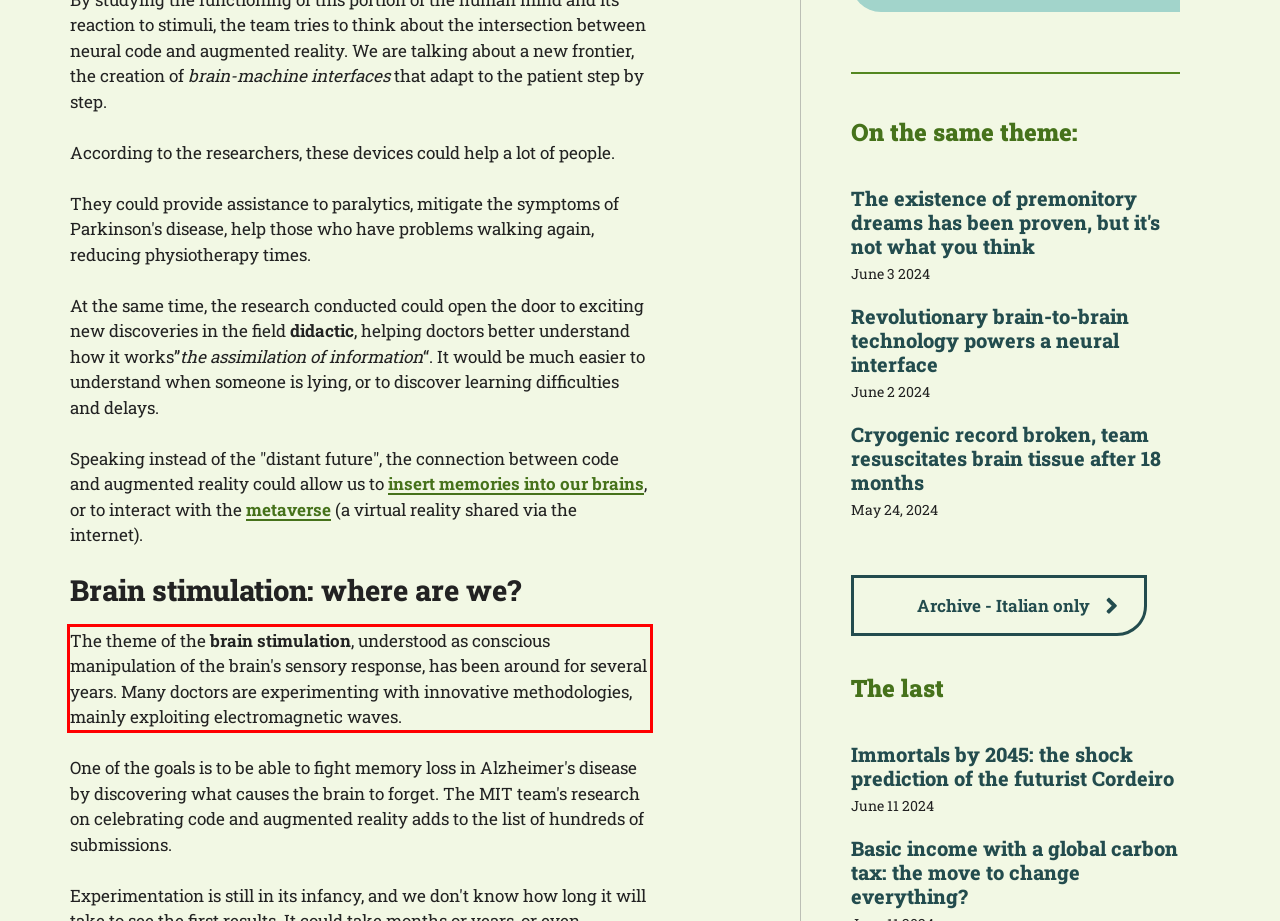Analyze the webpage screenshot and use OCR to recognize the text content in the red bounding box.

The theme of the brain stimulation, understood as conscious manipulation of the brain's sensory response, has been around for several years. Many doctors are experimenting with innovative methodologies, mainly exploiting electromagnetic waves.